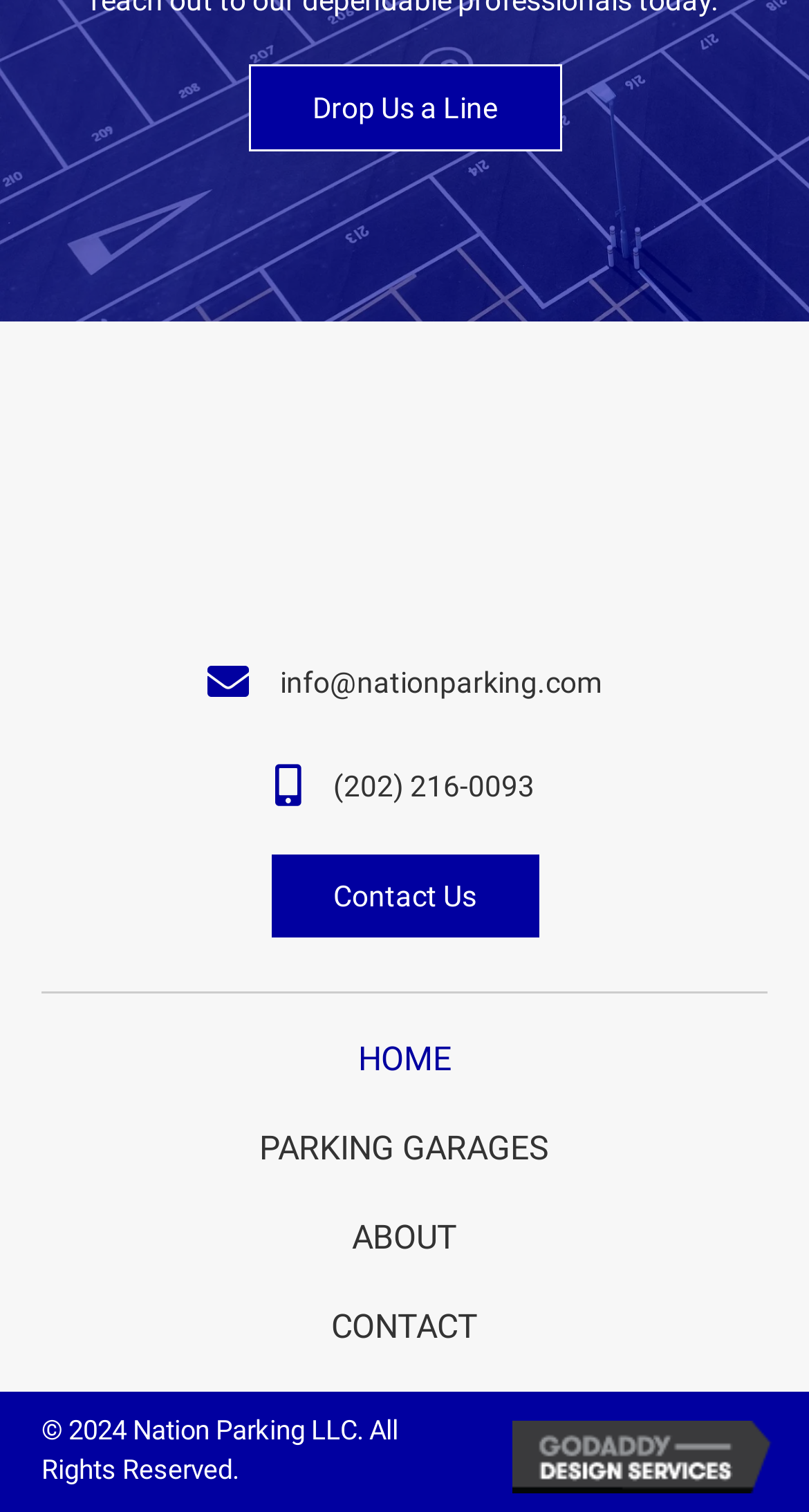Please determine the bounding box coordinates of the element's region to click in order to carry out the following instruction: "Click the 'Contact Us' button". The coordinates should be four float numbers between 0 and 1, i.e., [left, top, right, bottom].

[0.335, 0.565, 0.665, 0.62]